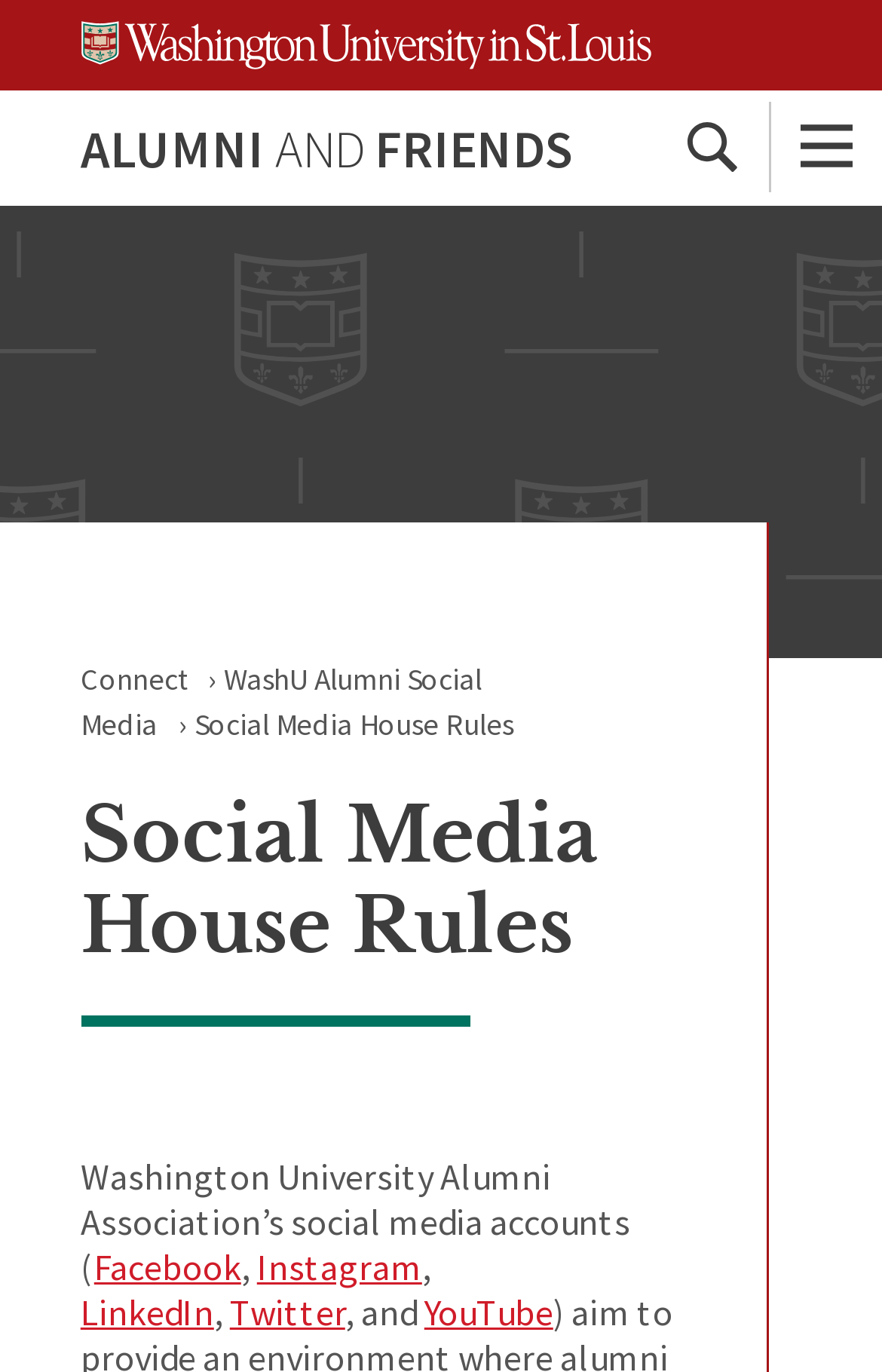Identify the bounding box coordinates of the specific part of the webpage to click to complete this instruction: "Go to Facebook".

[0.107, 0.906, 0.273, 0.939]